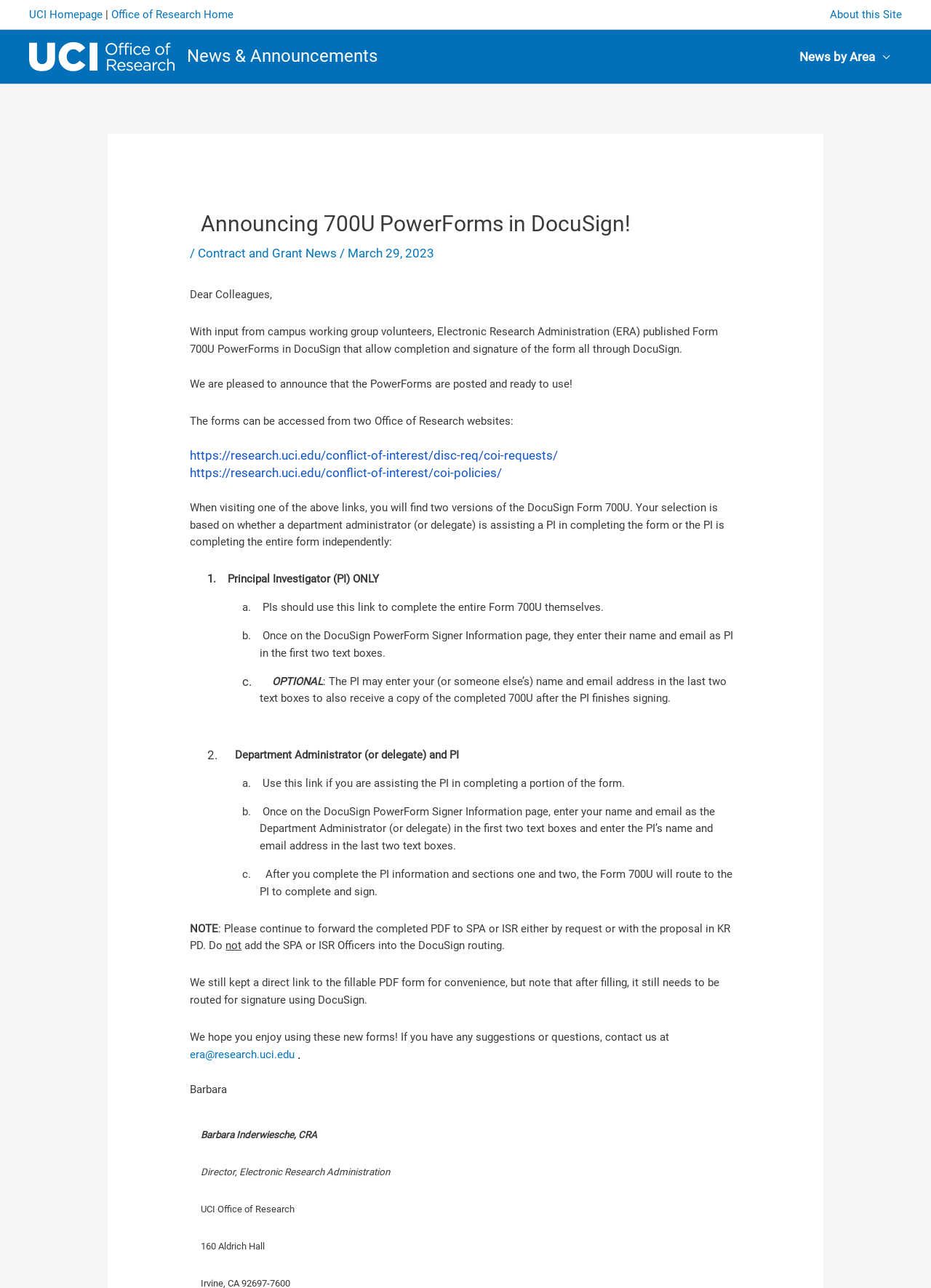Determine the bounding box coordinates of the element that should be clicked to execute the following command: "Go to UCI Homepage".

[0.031, 0.006, 0.11, 0.016]